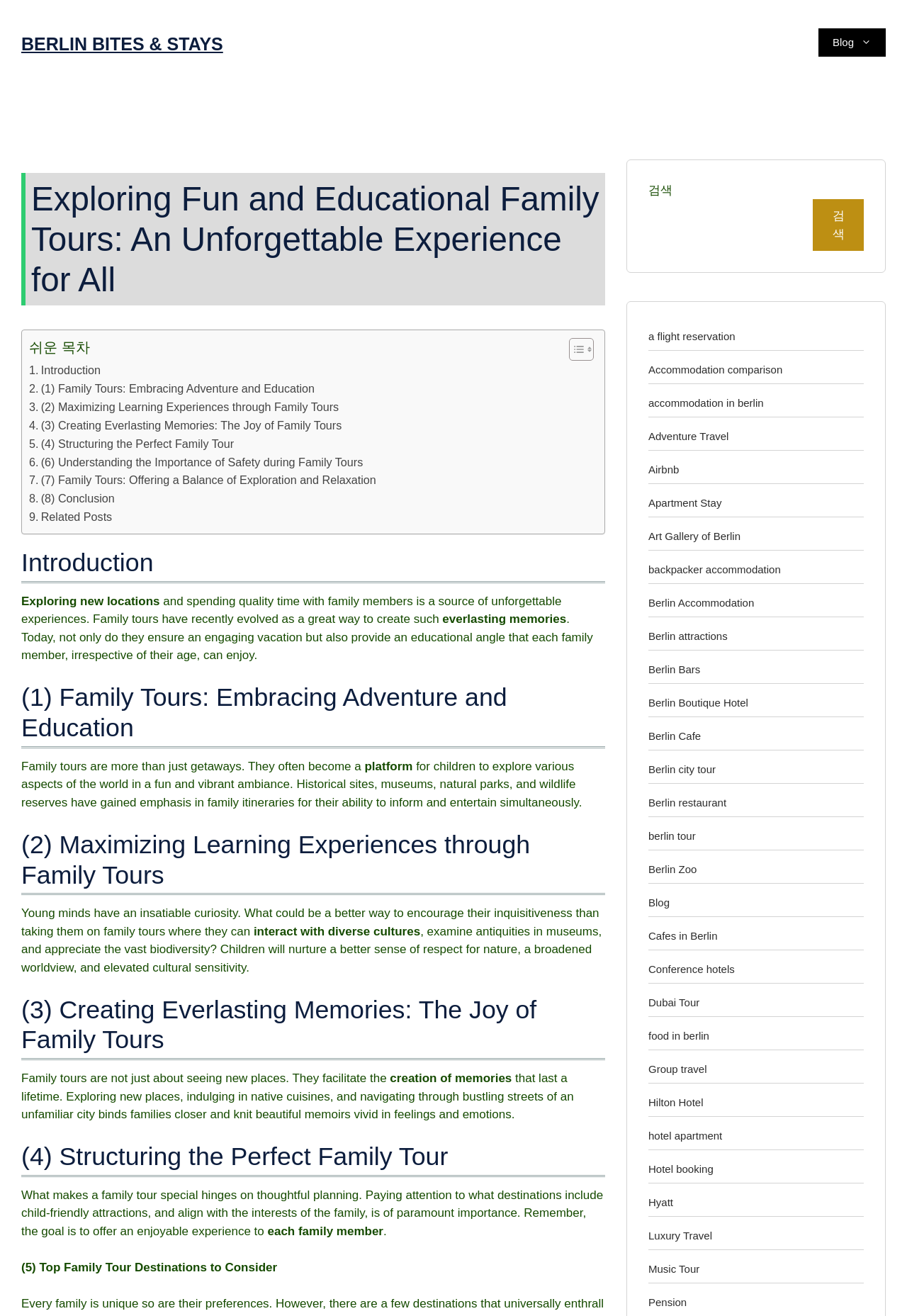Locate the bounding box coordinates of the clickable area to execute the instruction: "Click on the 'BERLIN BITES & STAYS' link". Provide the coordinates as four float numbers between 0 and 1, represented as [left, top, right, bottom].

[0.023, 0.026, 0.246, 0.041]